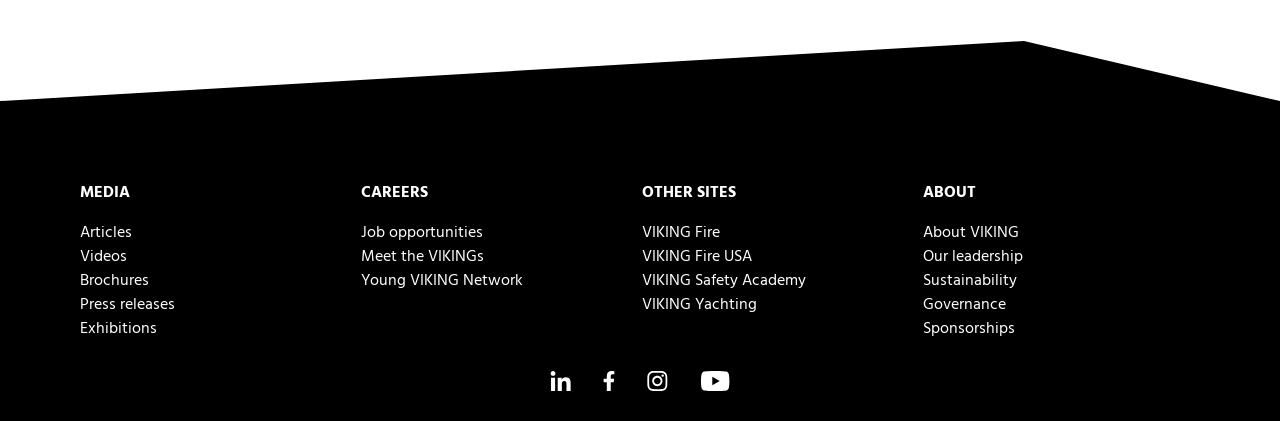Please find the bounding box coordinates of the element that you should click to achieve the following instruction: "Read about sustainability". The coordinates should be presented as four float numbers between 0 and 1: [left, top, right, bottom].

[0.721, 0.636, 0.795, 0.698]